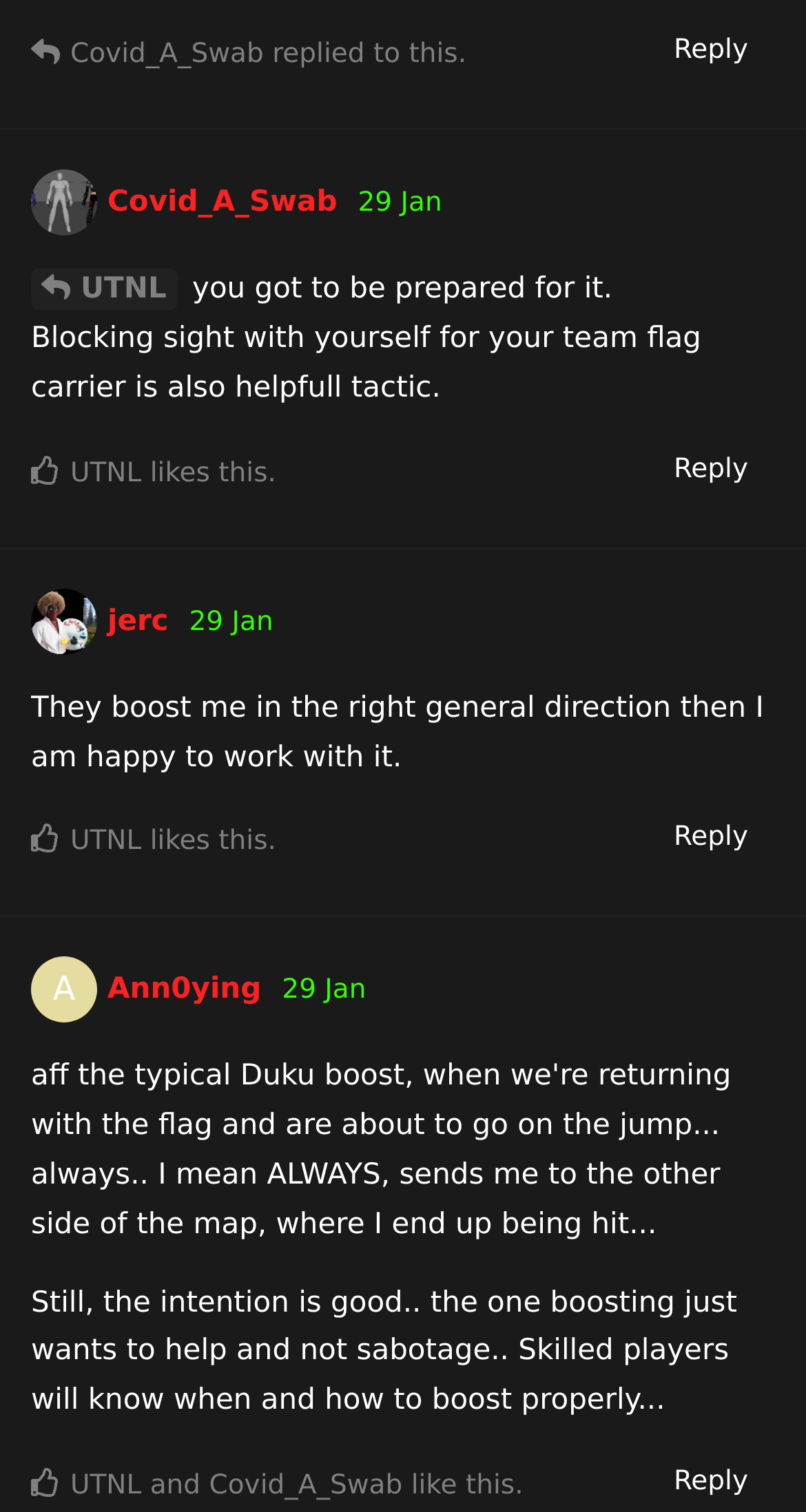Extract the bounding box of the UI element described as: "AAnn0ying".

[0.038, 0.644, 0.324, 0.665]